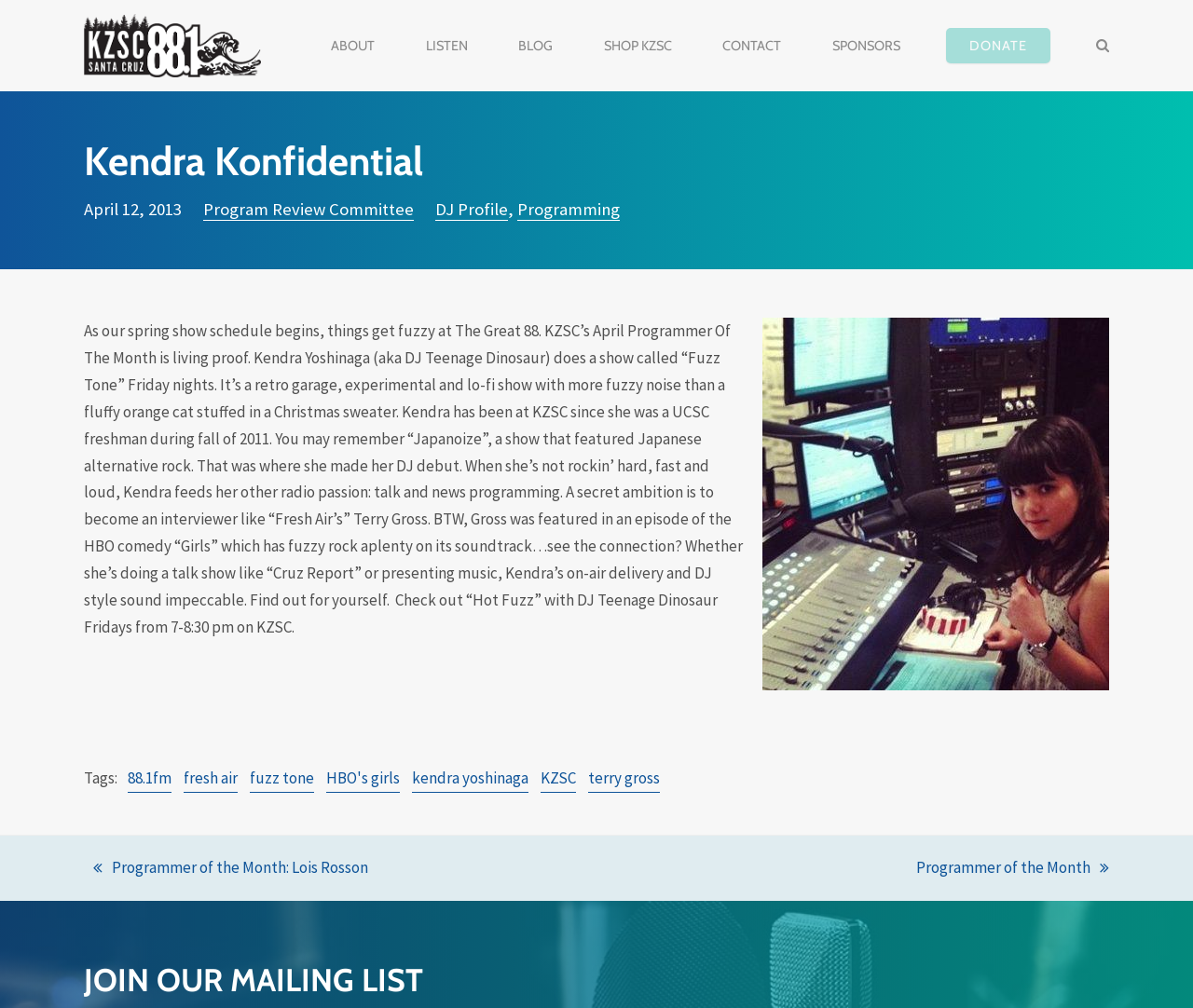Can you provide the bounding box coordinates for the element that should be clicked to implement the instruction: "Read the previous post"?

[0.078, 0.848, 0.309, 0.874]